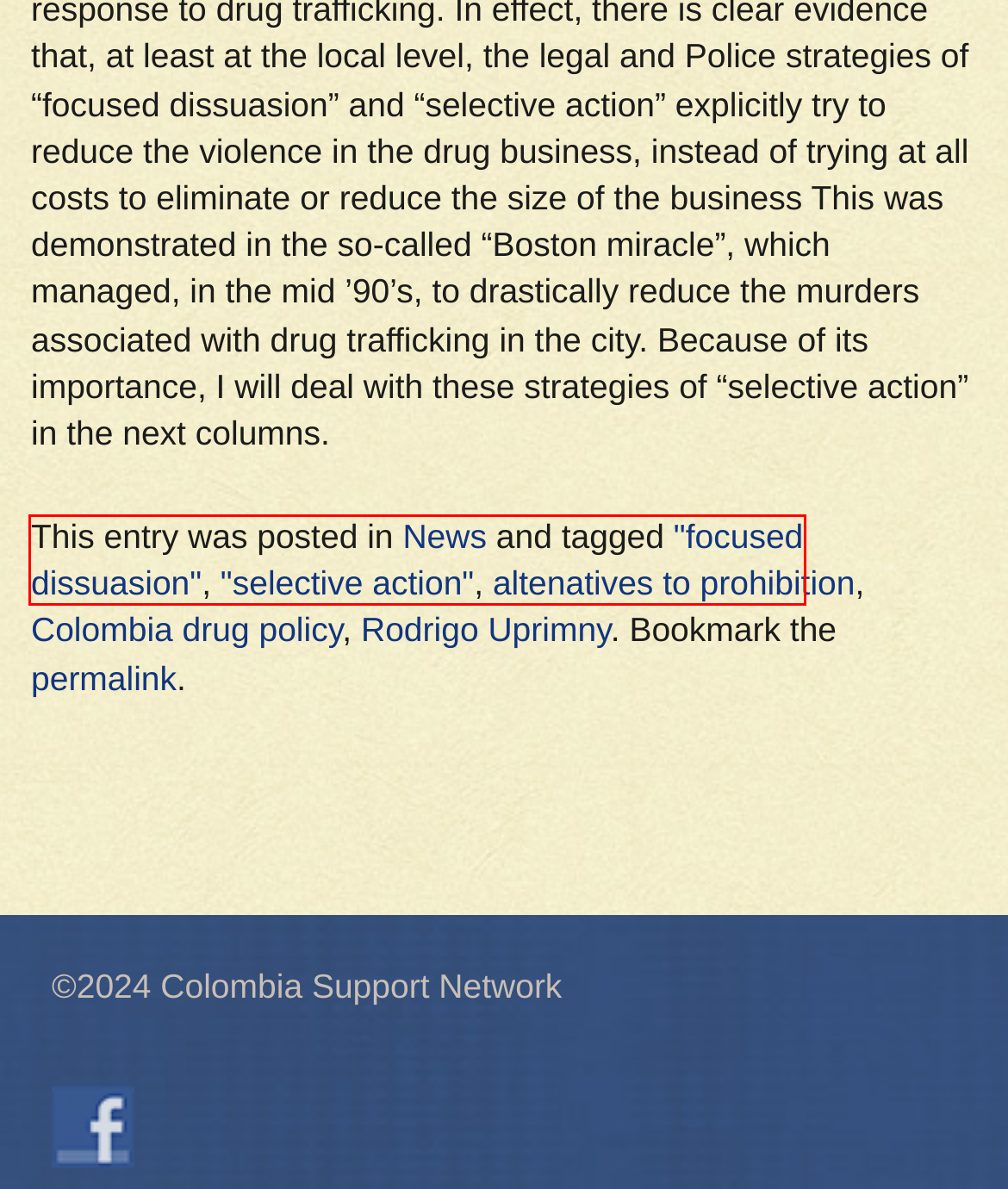Take a look at the provided webpage screenshot featuring a red bounding box around an element. Select the most appropriate webpage description for the page that loads after clicking on the element inside the red bounding box. Here are the candidates:
A. About Us | Colombia Support Network
B. "focused dissuasion" | Colombia Support Network
C. Colombia drug policy | Colombia Support Network
D. Take Action | Colombia Support Network
E. Rodrigo Uprimny | Colombia Support Network
F. About Colombia | Colombia Support Network
G. "selective action" | Colombia Support Network
H. altenatives to prohibition | Colombia Support Network

B